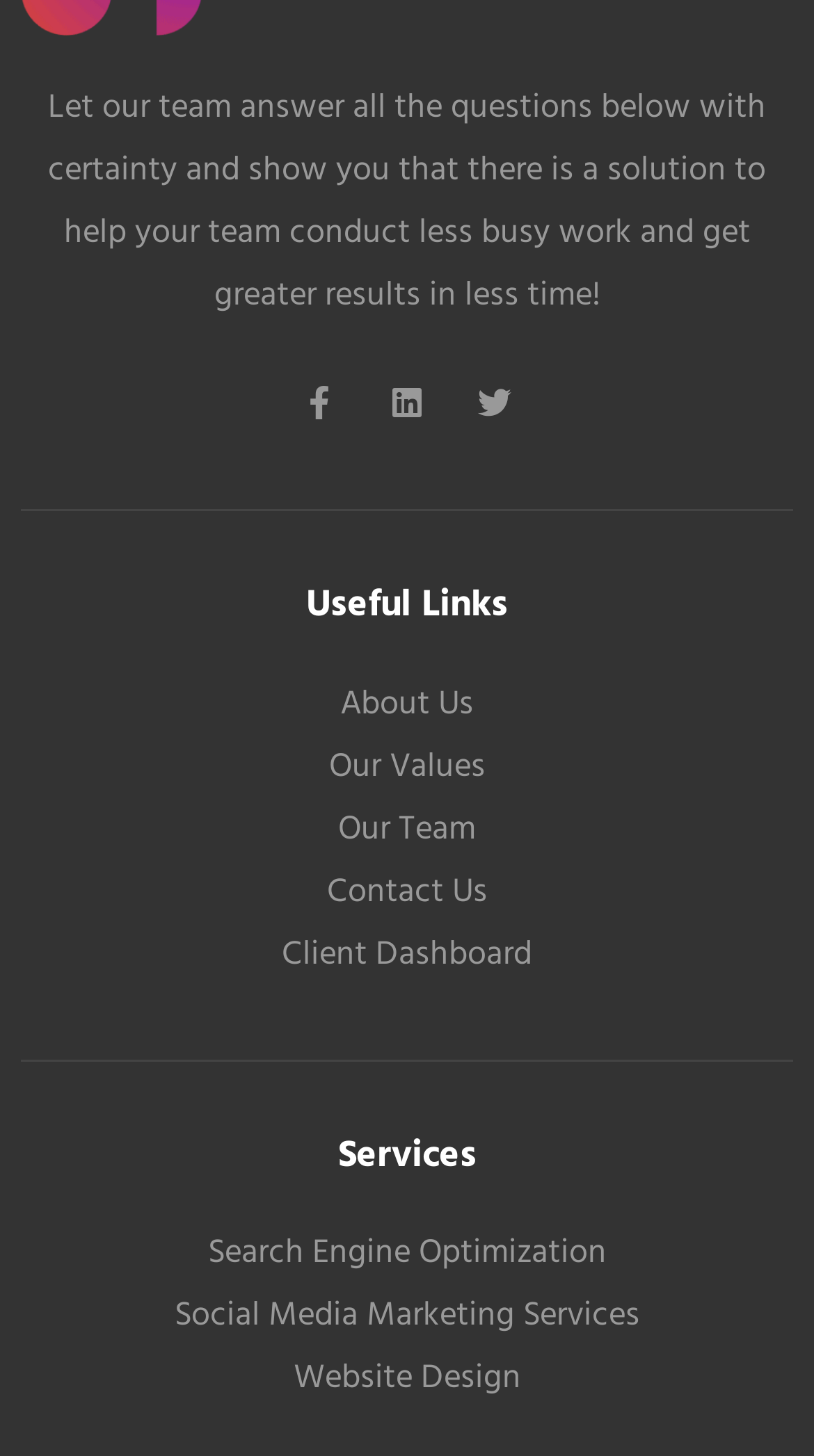Identify the bounding box coordinates of the clickable region necessary to fulfill the following instruction: "Learn about our team". The bounding box coordinates should be four float numbers between 0 and 1, i.e., [left, top, right, bottom].

[0.026, 0.548, 0.974, 0.591]